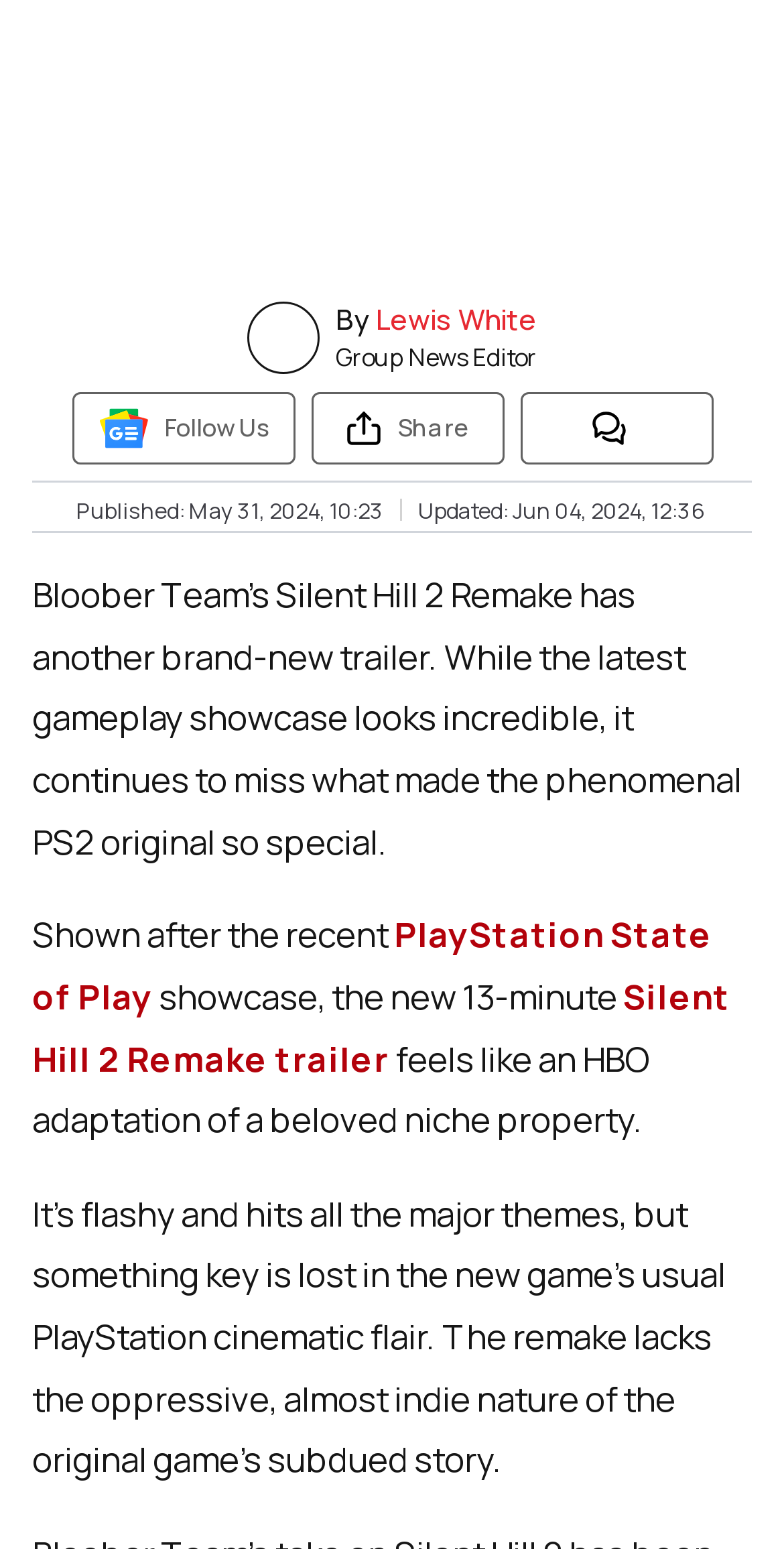Please determine the bounding box coordinates of the element's region to click in order to carry out the following instruction: "Click on the EA Sports FC link". The coordinates should be four float numbers between 0 and 1, i.e., [left, top, right, bottom].

[0.392, 0.002, 0.638, 0.031]